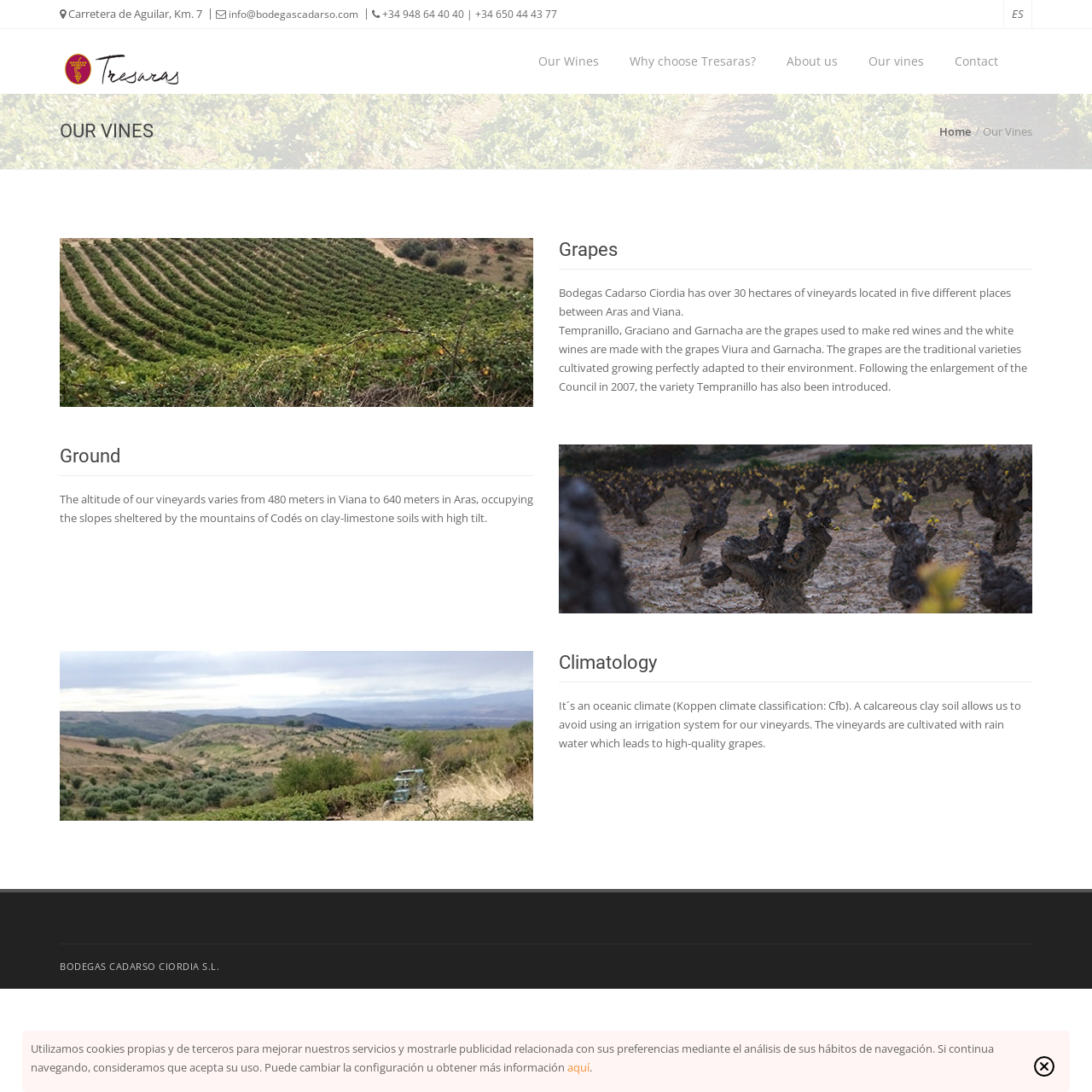Show the bounding box coordinates of the element that should be clicked to complete the task: "Click the 'About us' link".

[0.709, 0.027, 0.779, 0.086]